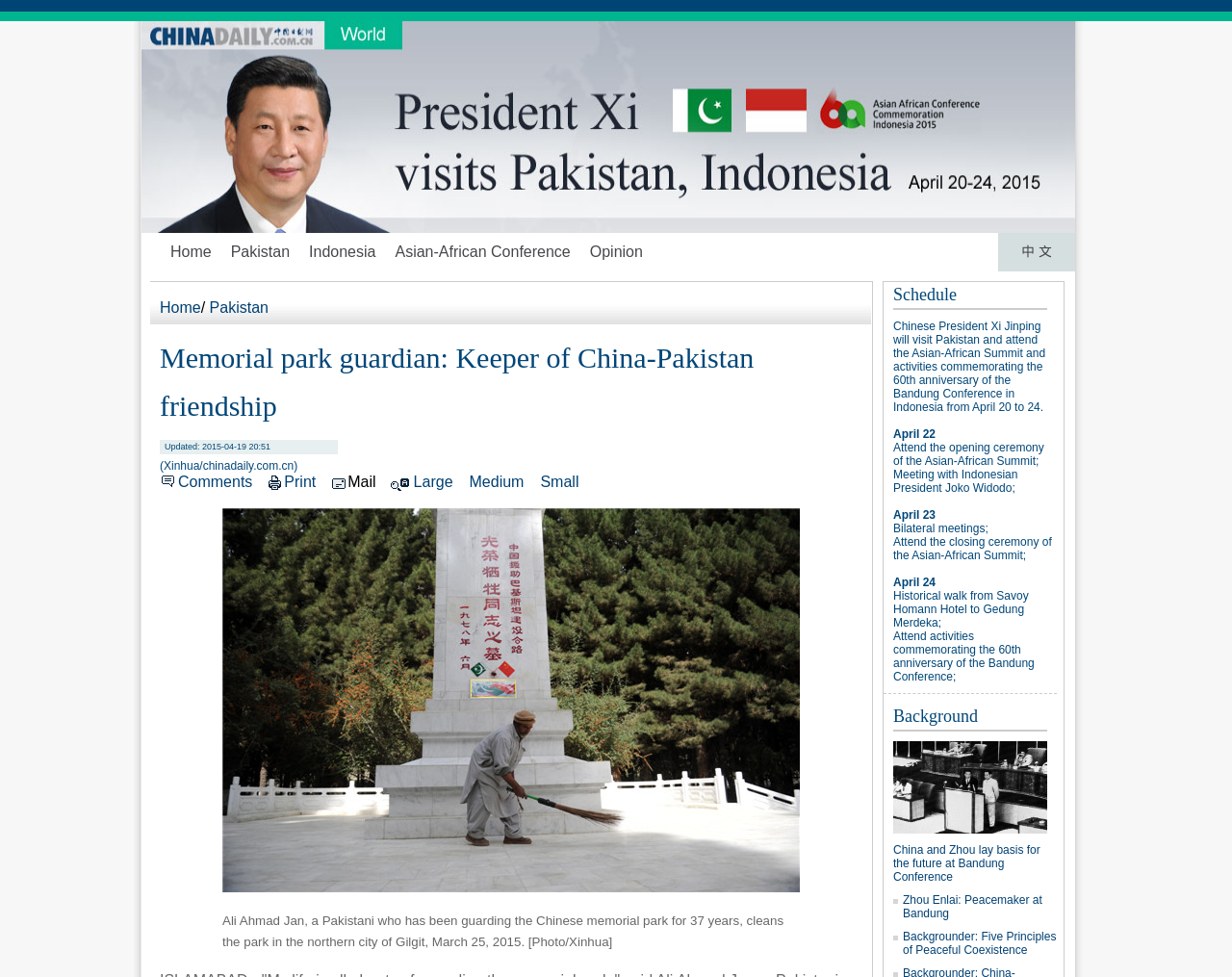What is the name of the Indonesian president mentioned in the article?
Please answer the question with as much detail as possible using the screenshot.

The answer can be found in the schedule section of the webpage, which states 'Meeting with Indonesian President Joko Widodo;'